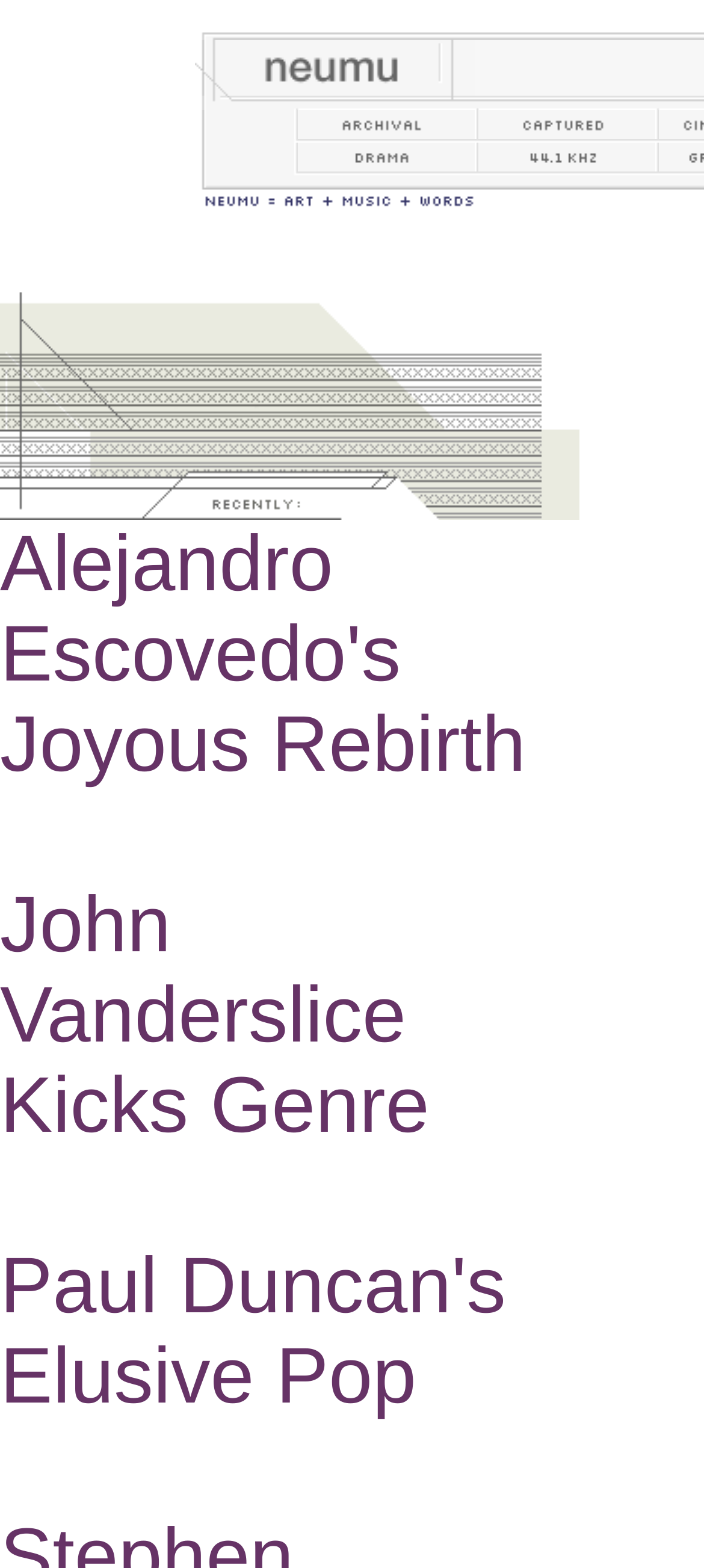Identify the bounding box coordinates of the region that needs to be clicked to carry out this instruction: "read Alejandro Escovedo's Joyous Rebirth article". Provide these coordinates as four float numbers ranging from 0 to 1, i.e., [left, top, right, bottom].

[0.0, 0.332, 0.747, 0.503]